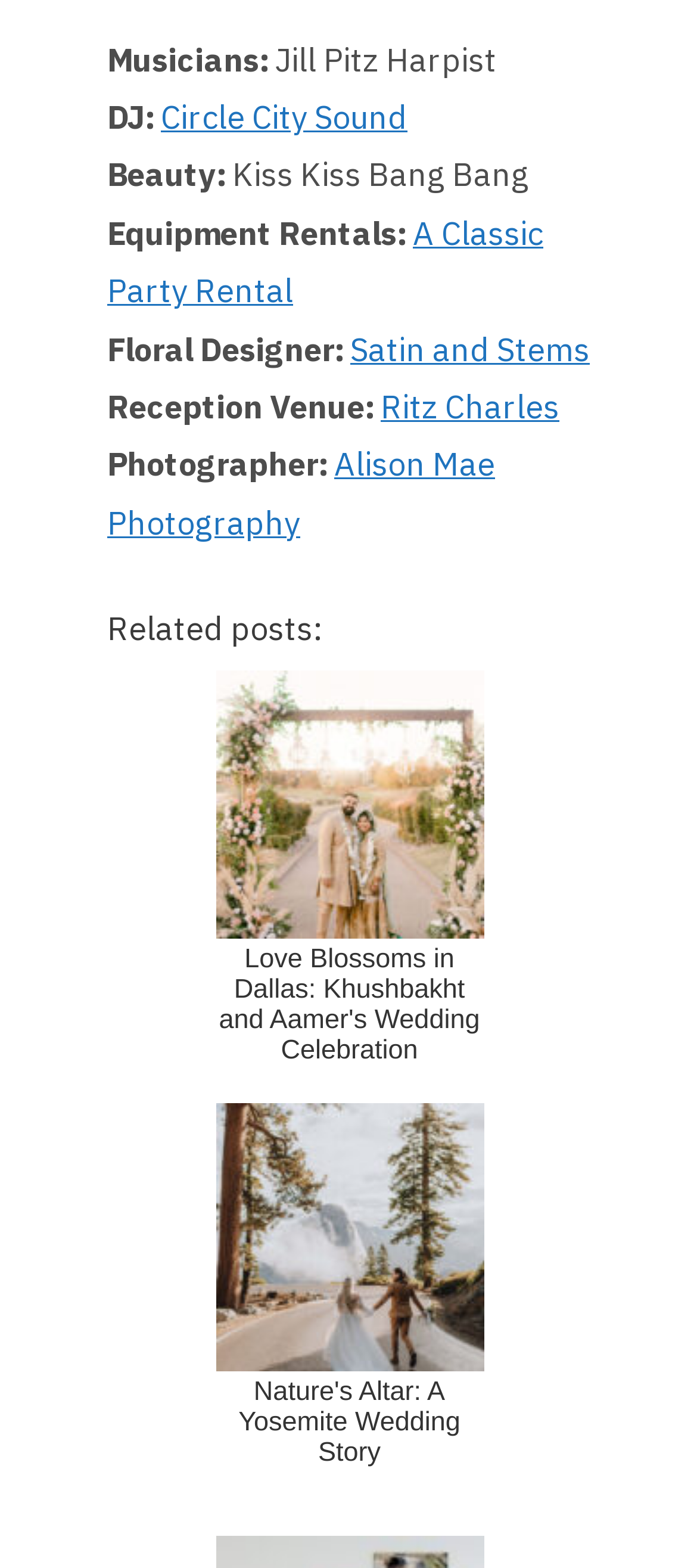Given the webpage screenshot and the description, determine the bounding box coordinates (top-left x, top-left y, bottom-right x, bottom-right y) that define the location of the UI element matching this description: Circle City Sound

[0.231, 0.062, 0.585, 0.088]